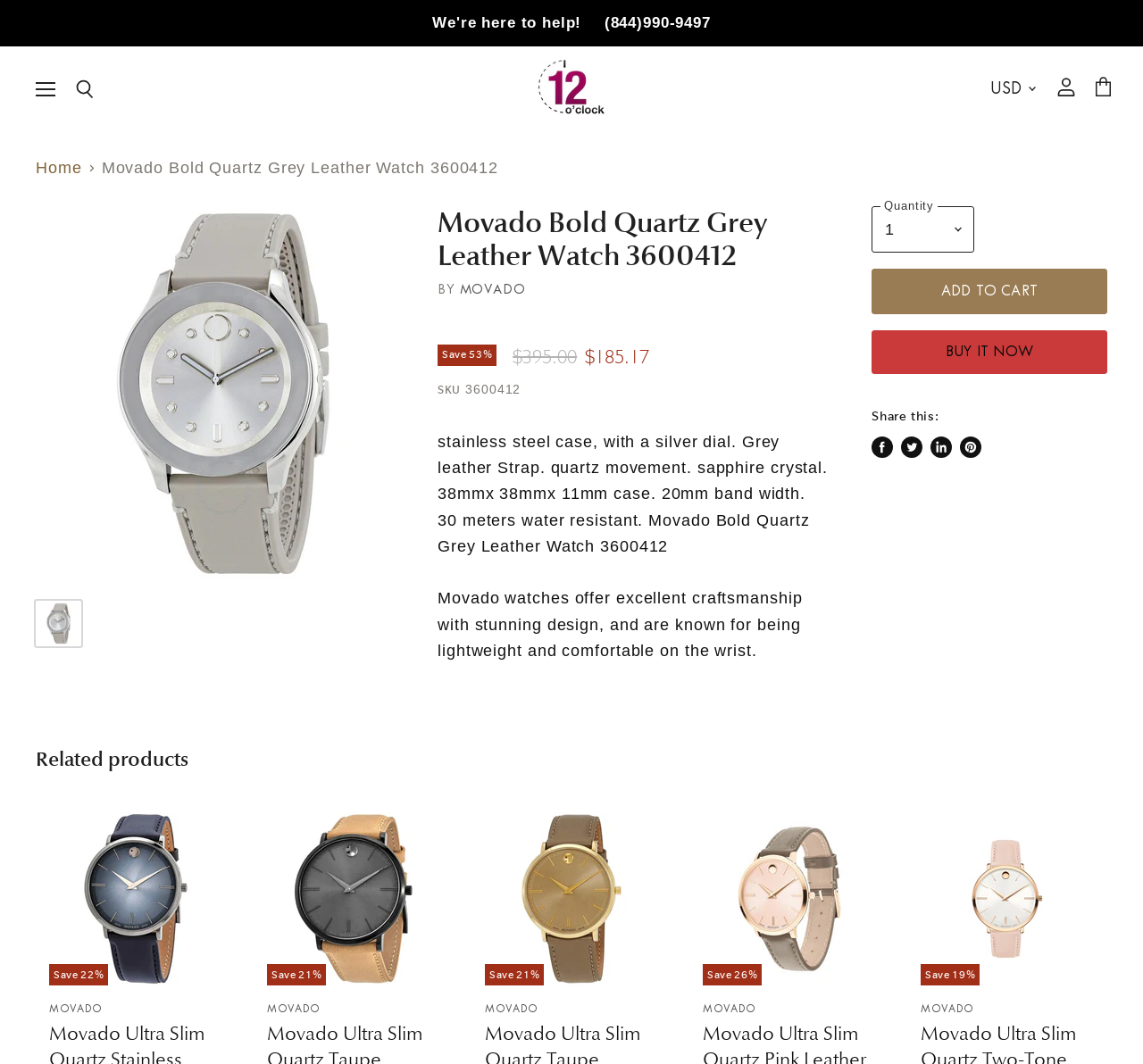What is the brand of the watch?
Answer the question with a detailed explanation, including all necessary information.

I determined the brand of the watch by looking at the text 'Movado Bold Quartz Grey Leather Watch 3600412' which appears multiple times on the webpage, including in the product title and description.